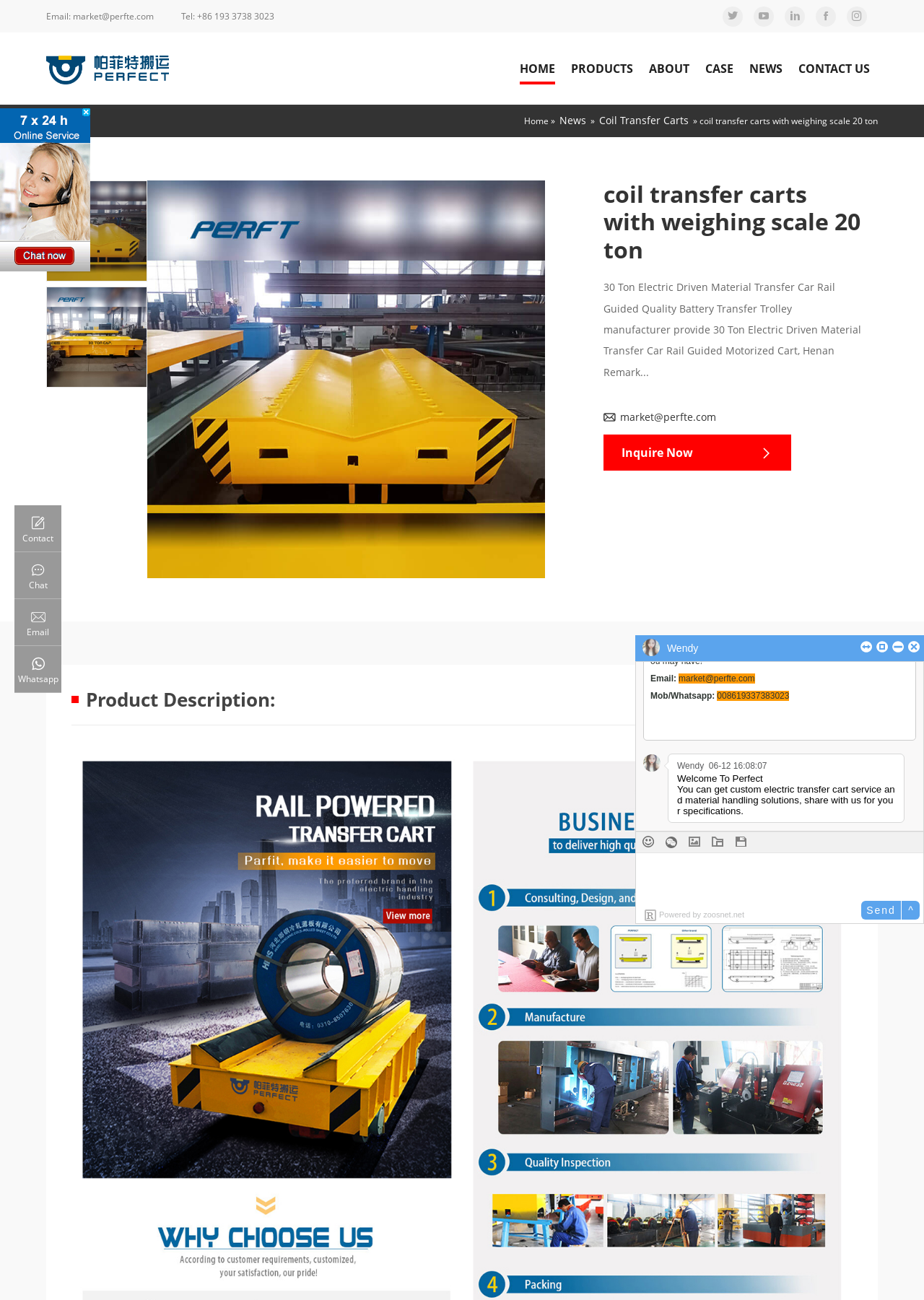Given the element description Contact, identify the bounding box coordinates for the UI element on the webpage screenshot. The format should be (top-left x, top-left y, bottom-right x, bottom-right y), with values between 0 and 1.

[0.016, 0.389, 0.066, 0.425]